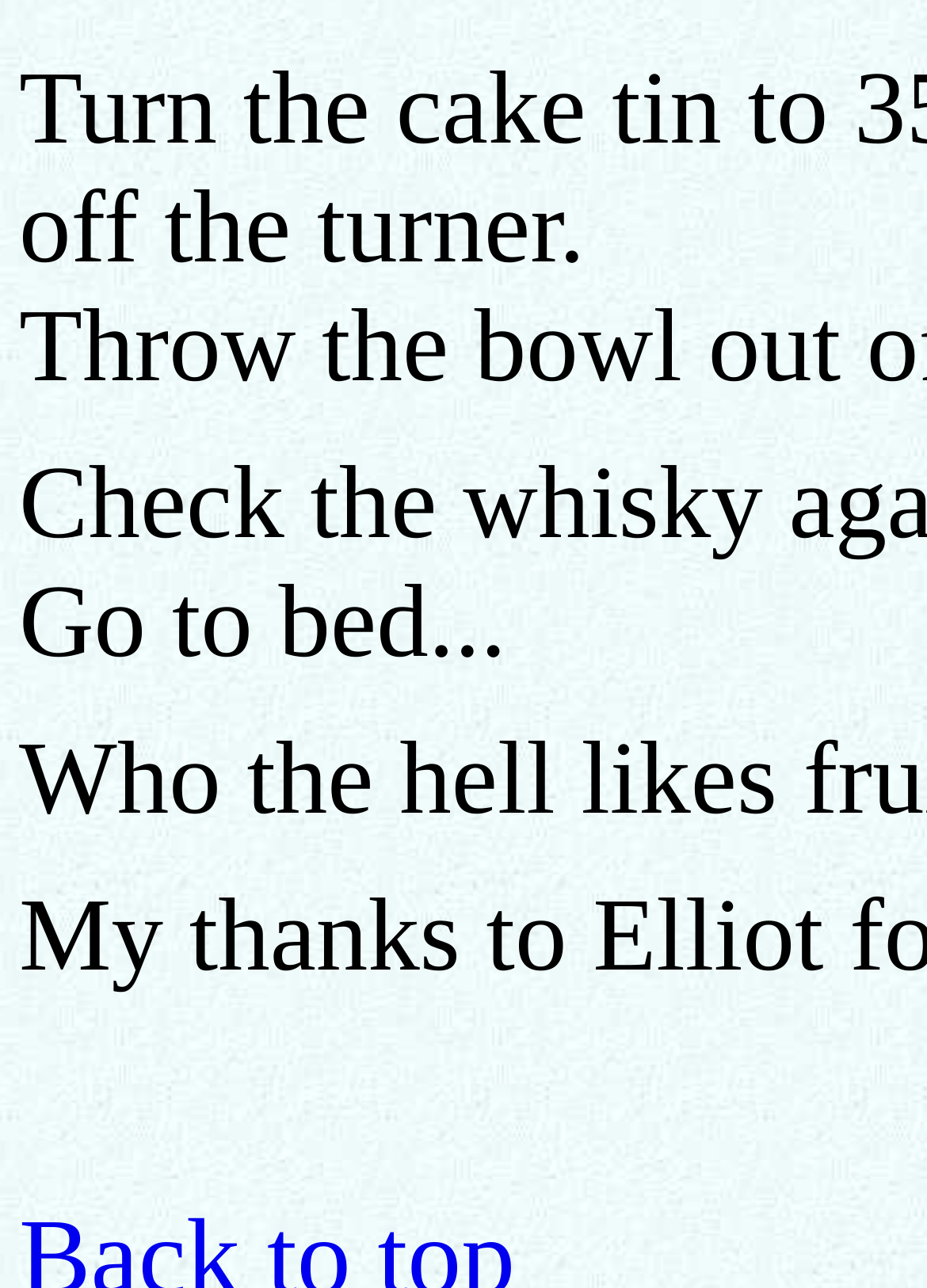Mark the bounding box of the element that matches the following description: "Back to top".

[0.021, 0.926, 0.556, 0.958]